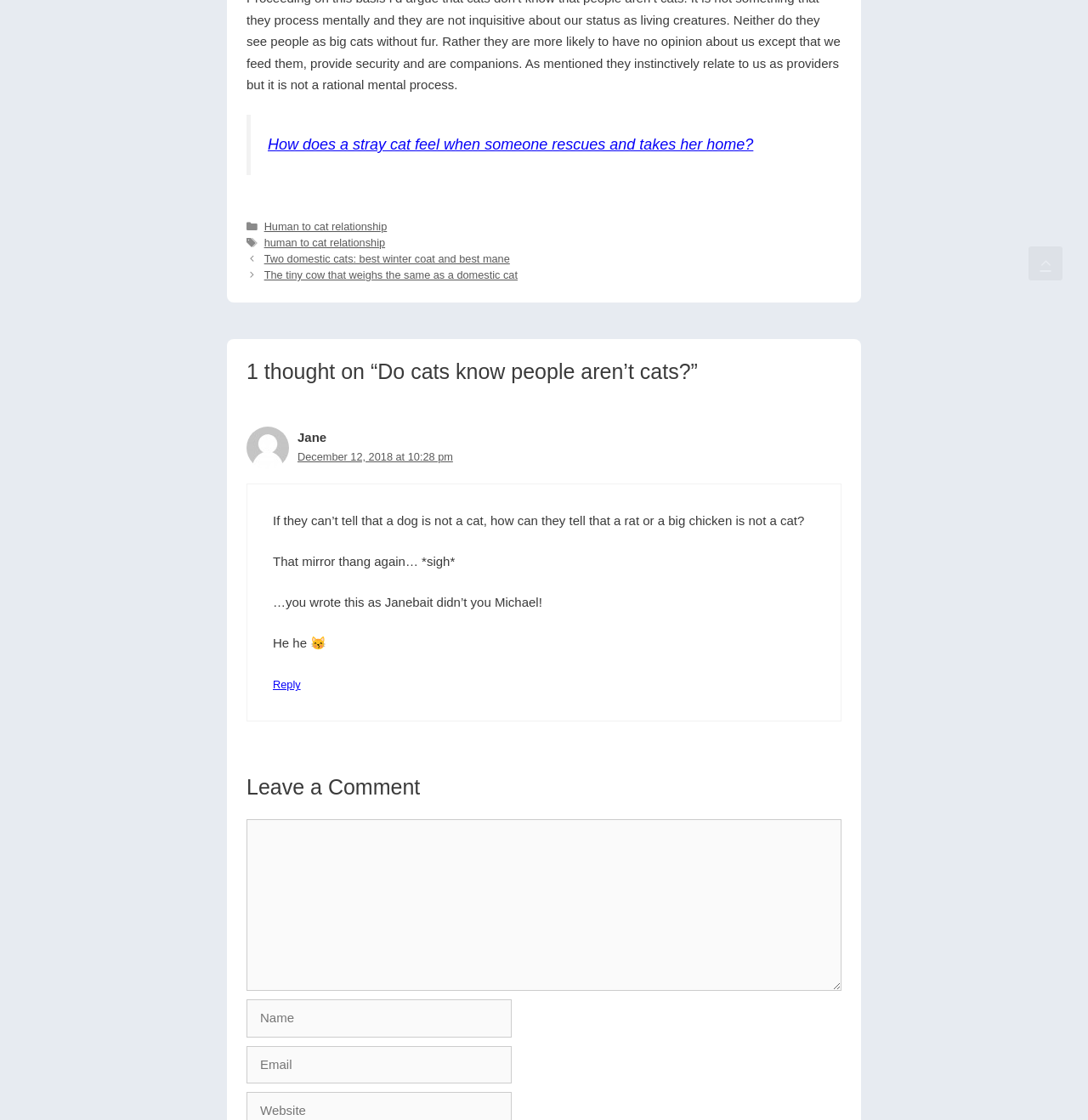What is the title of the article?
Using the information from the image, provide a comprehensive answer to the question.

The title of the article can be found in the heading element with the text '1 thought on “Do cats know people aren’t cats?”'. This heading element is a child of the root element and has a bounding box with coordinates [0.227, 0.32, 0.773, 0.343].